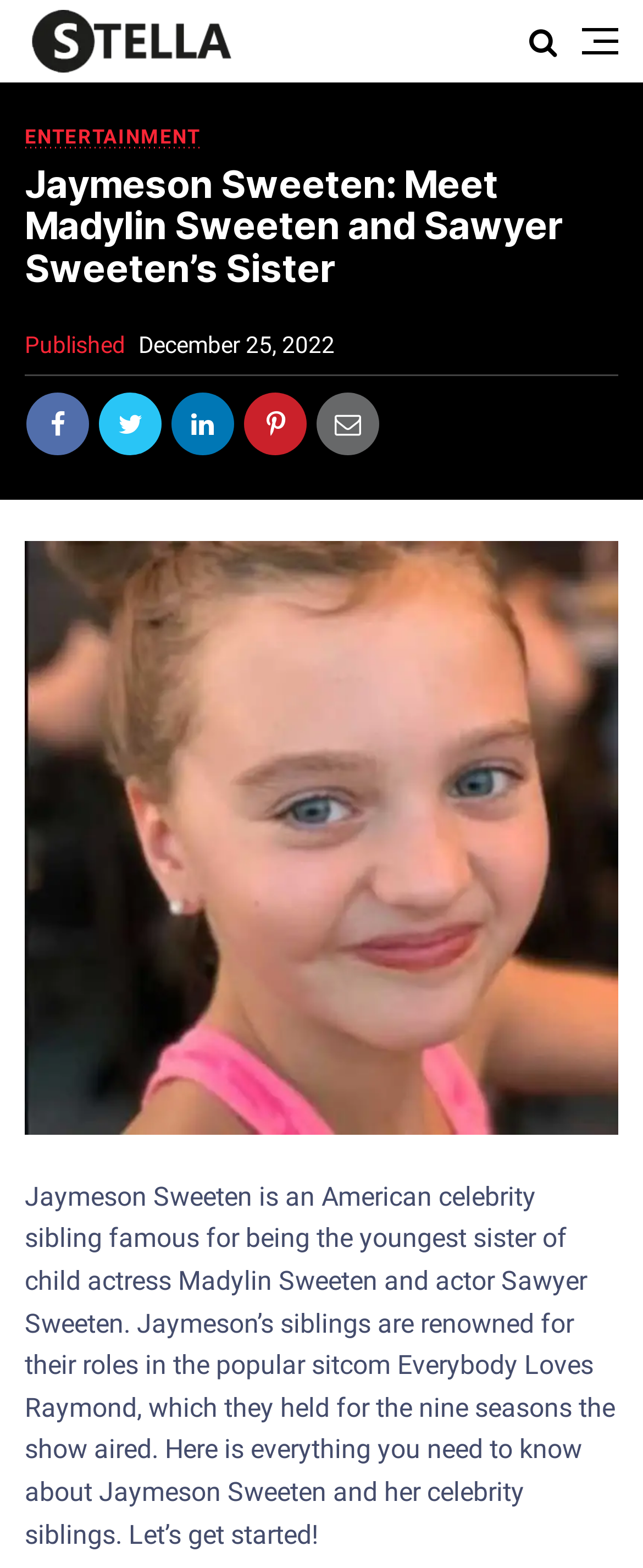What is Jaymeson Sweeten famous for?
Offer a detailed and exhaustive answer to the question.

According to the webpage, Jaymeson Sweeten is an American celebrity sibling famous for being the youngest sister of child actress Madylin Sweeten and actor Sawyer Sweeten.